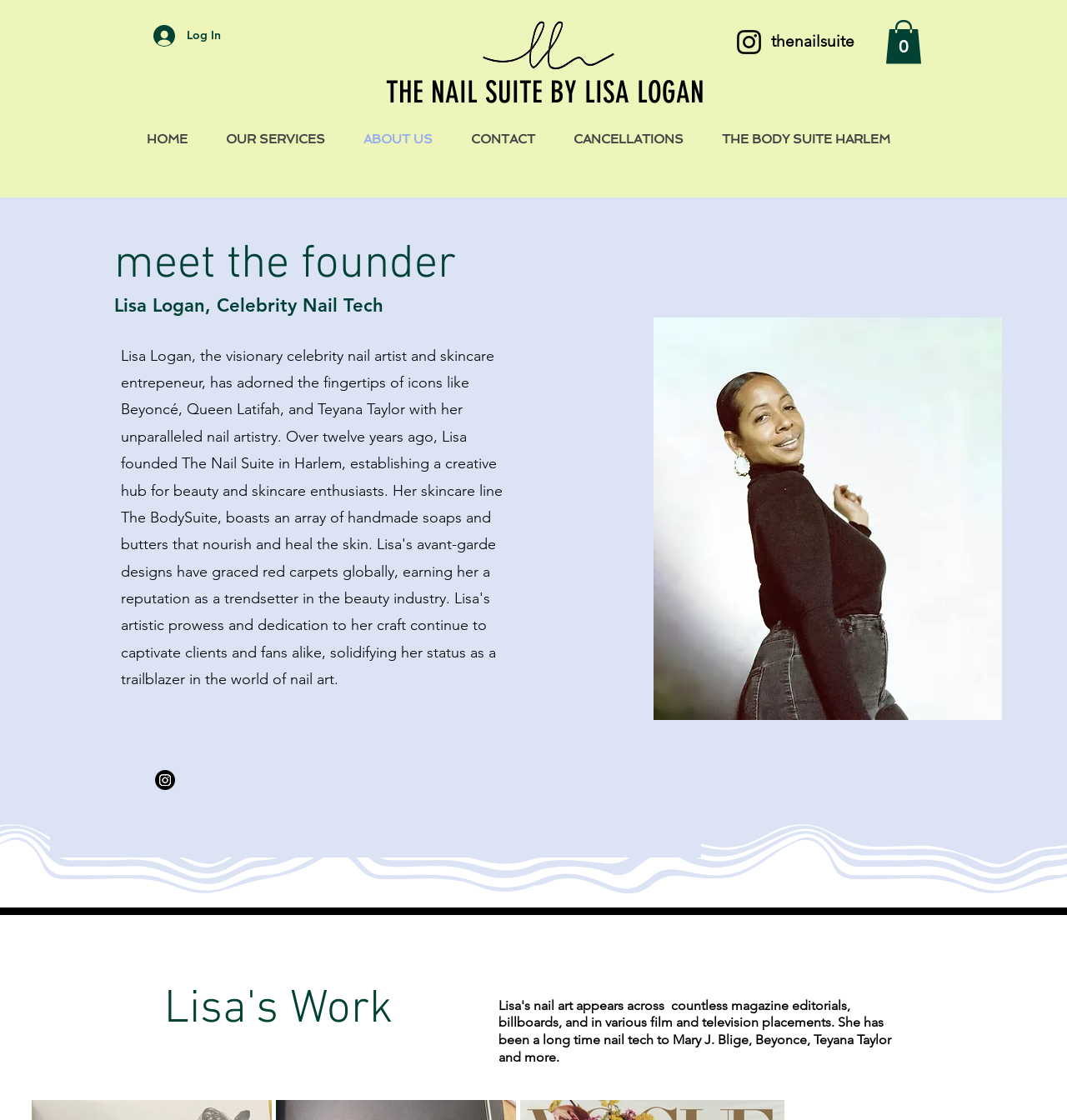Using the element description: "parent_node: Comment * name="comment"", determine the bounding box coordinates. The coordinates should be in the format [left, top, right, bottom], with values between 0 and 1.

None